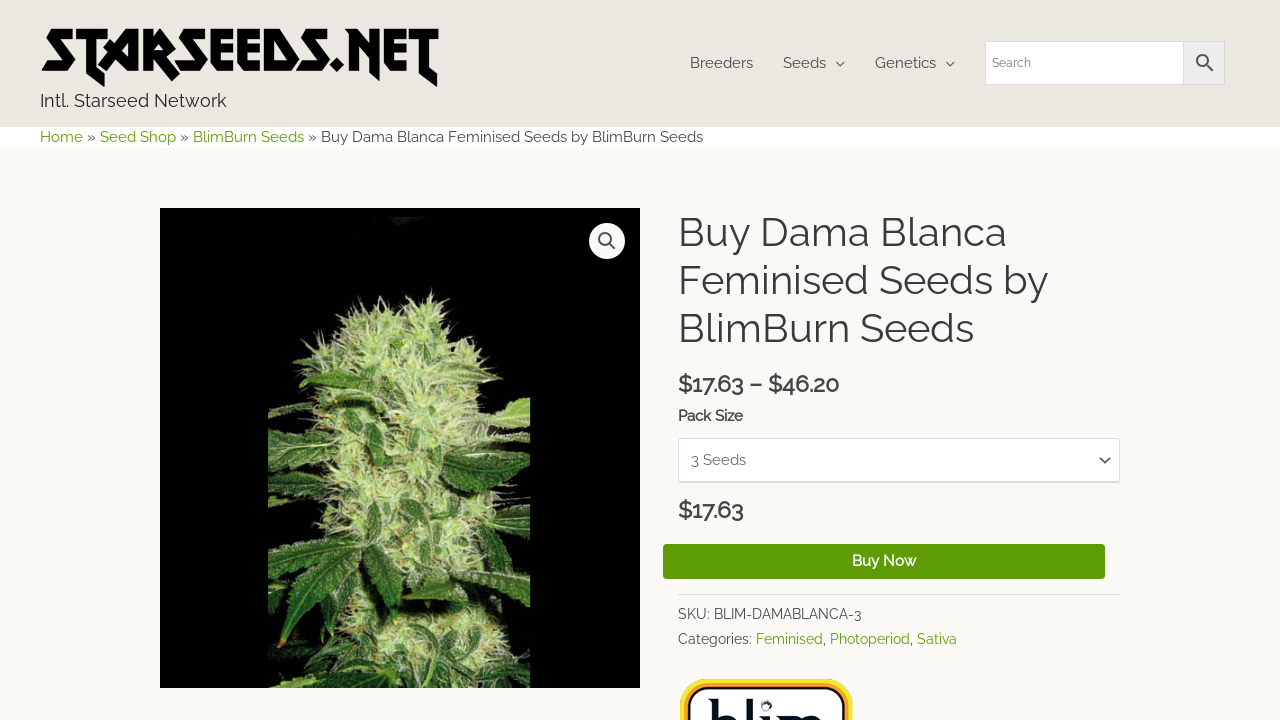Please give a short response to the question using one word or a phrase:
What is the price of Dama Blanca Feminised Seeds?

$17.63